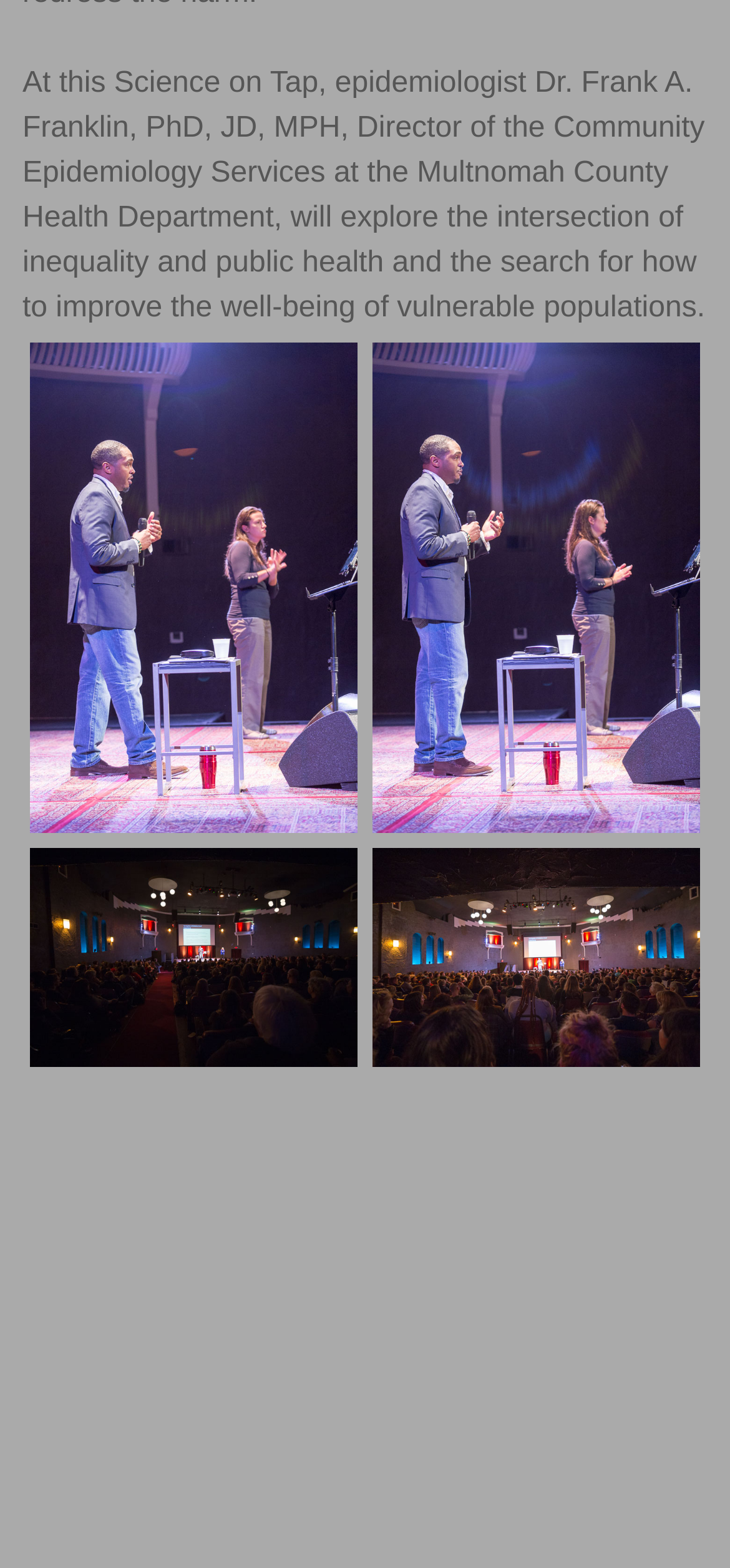What is the profession of Dr. Frank A. Franklin?
Please provide a single word or phrase as the answer based on the screenshot.

Epidemiologist